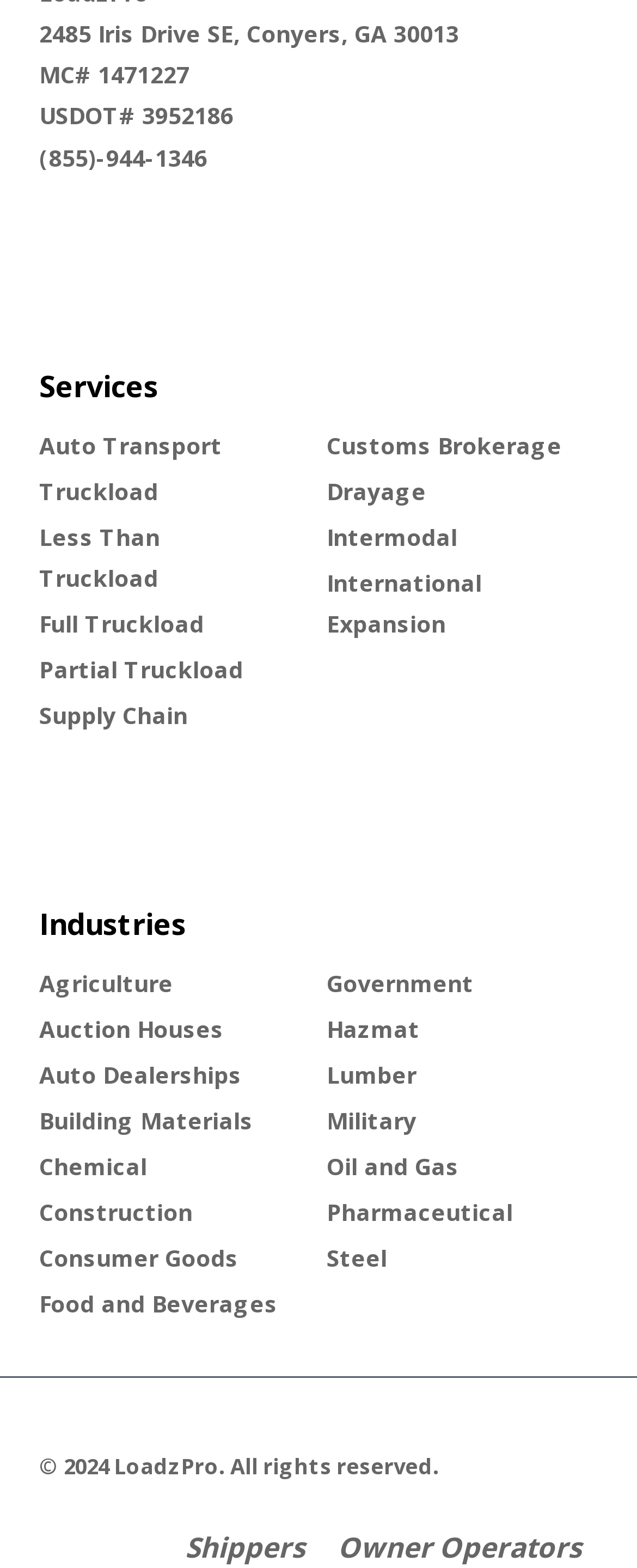Pinpoint the bounding box coordinates of the element to be clicked to execute the instruction: "Check the company's address".

[0.062, 0.012, 0.721, 0.031]